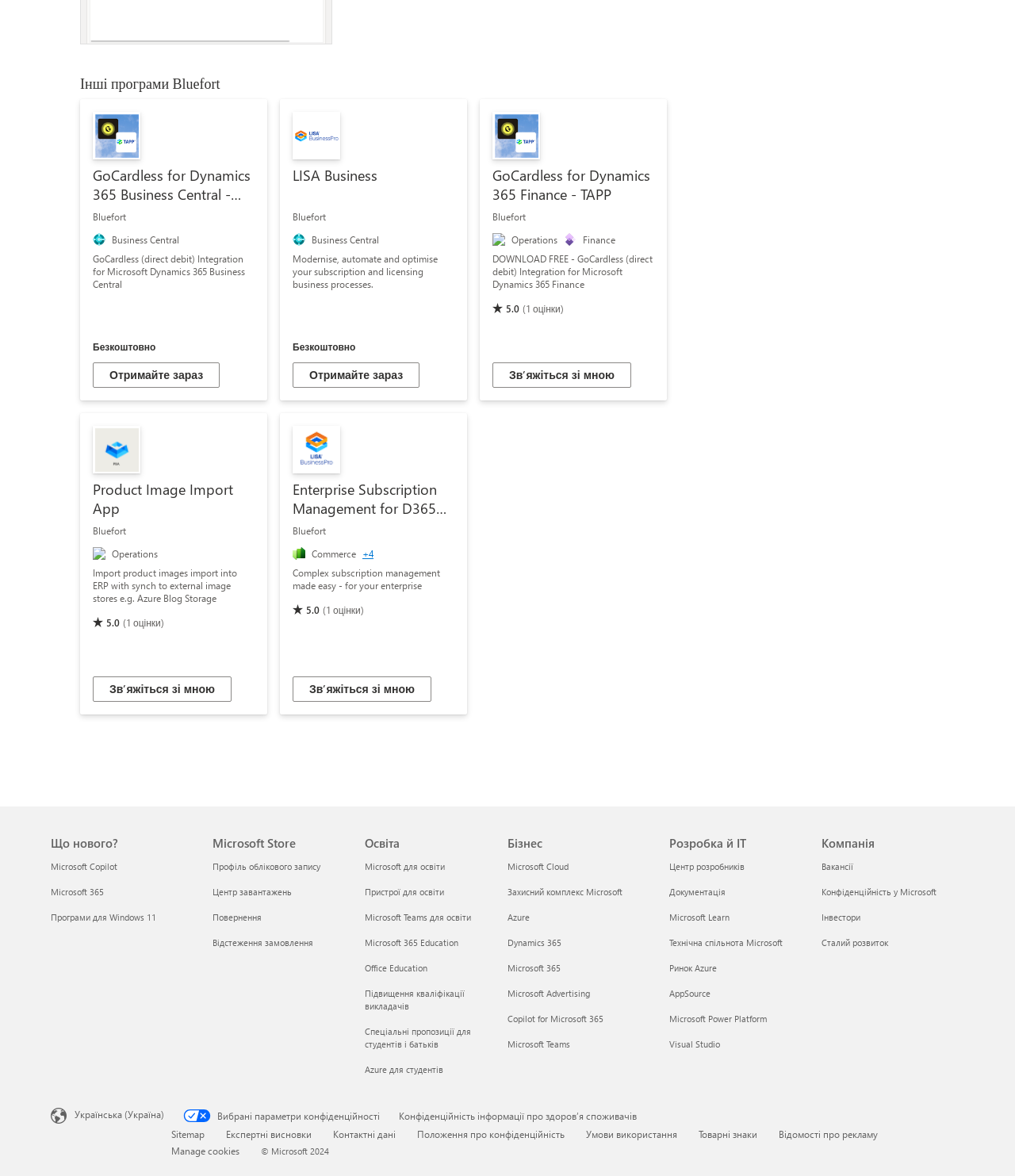Please specify the bounding box coordinates of the clickable region necessary for completing the following instruction: "Click the 'GoCardless for Dynamics 365 Finance - TAPP' link". The coordinates must consist of four float numbers between 0 and 1, i.e., [left, top, right, bottom].

[0.473, 0.084, 0.657, 0.341]